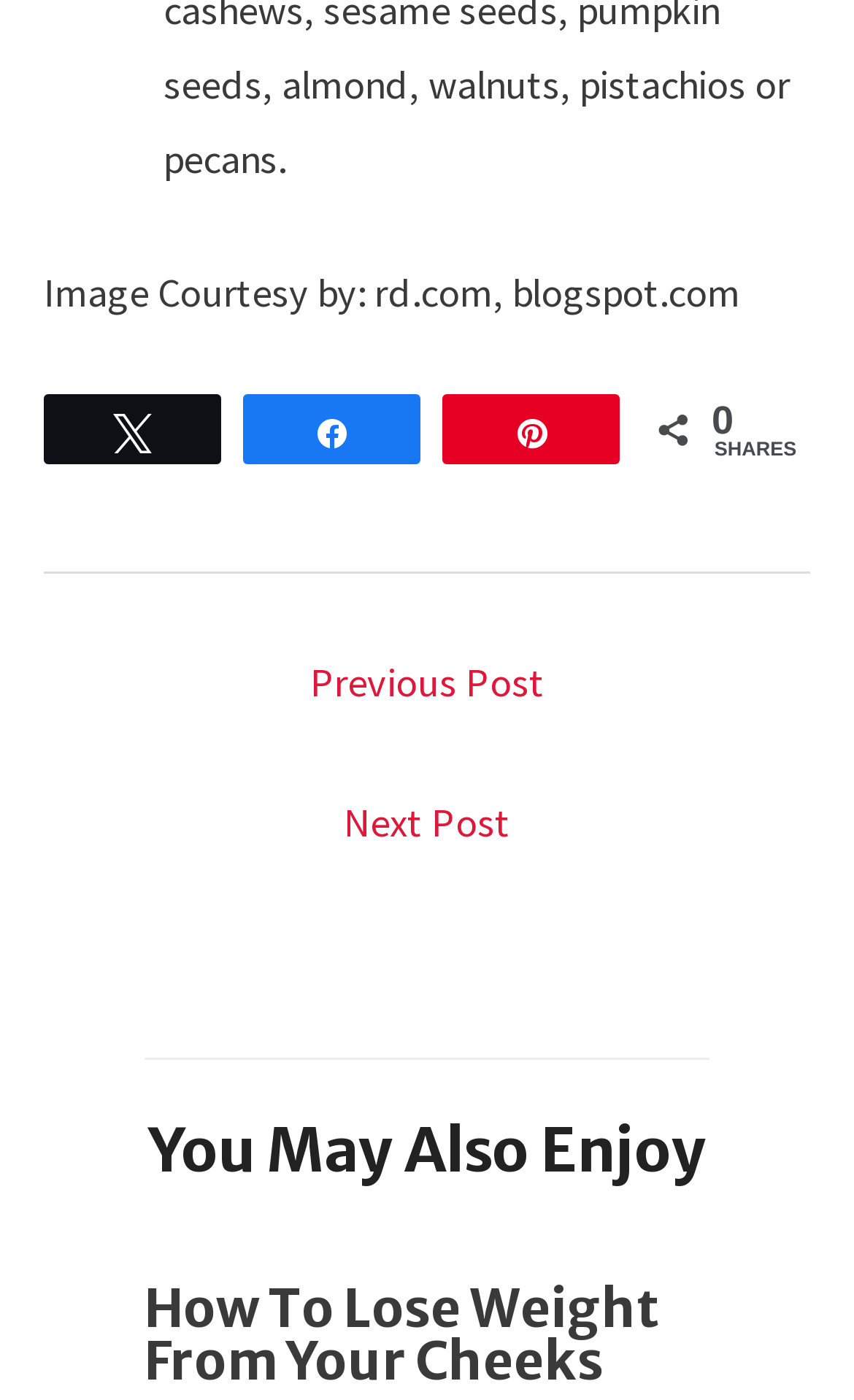What is the source of the image?
Please craft a detailed and exhaustive response to the question.

The static text 'Image Courtesy by: rd.com, blogspot.com' is placed at the top of the webpage, indicating that the image used on the webpage is courtesy of these two websites.